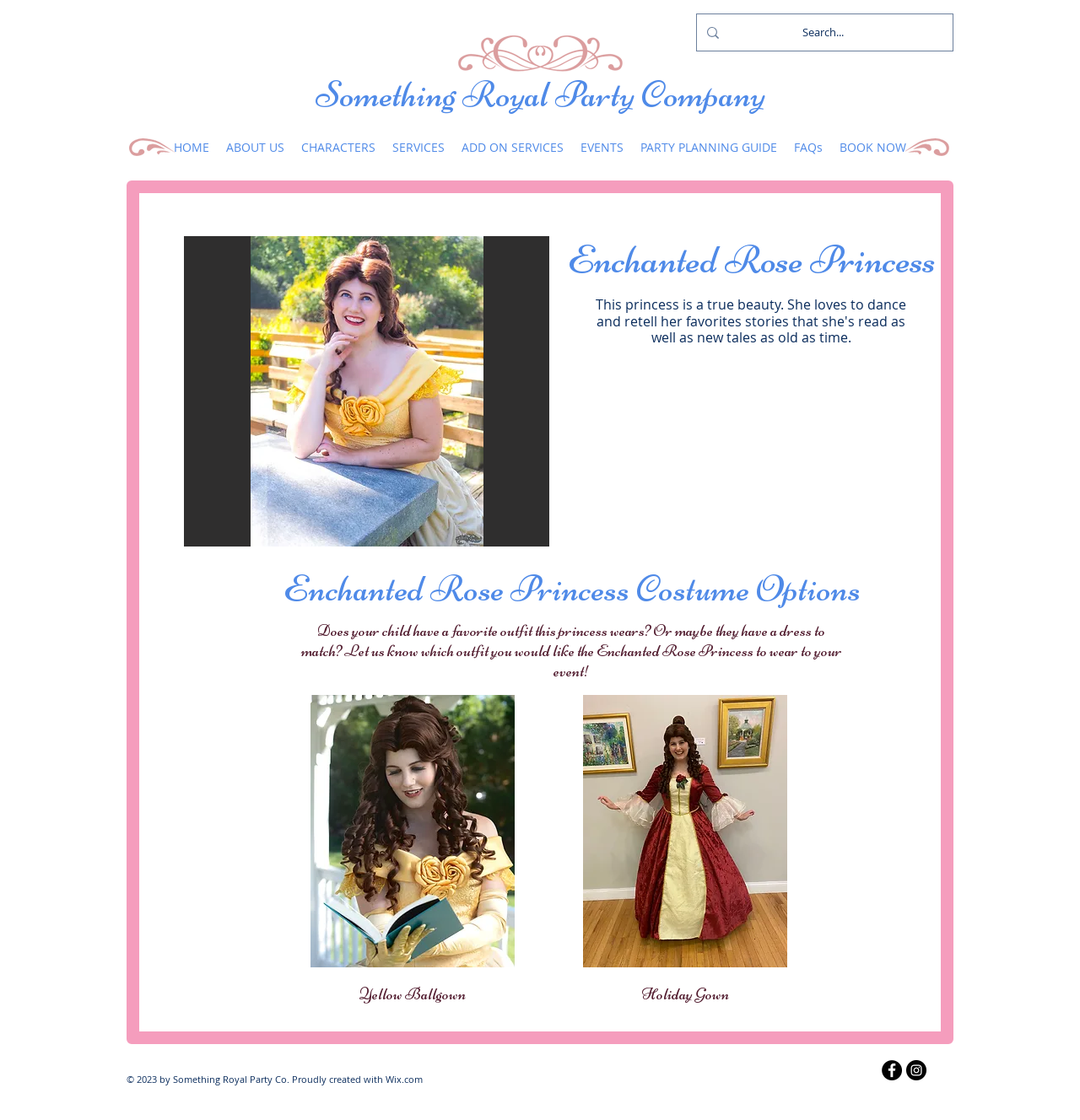Please analyze the image and provide a thorough answer to the question:
What is the name of the party company?

I found the answer by looking at the heading element with the text 'Something Royal Party Company' which is located at the top of the webpage.